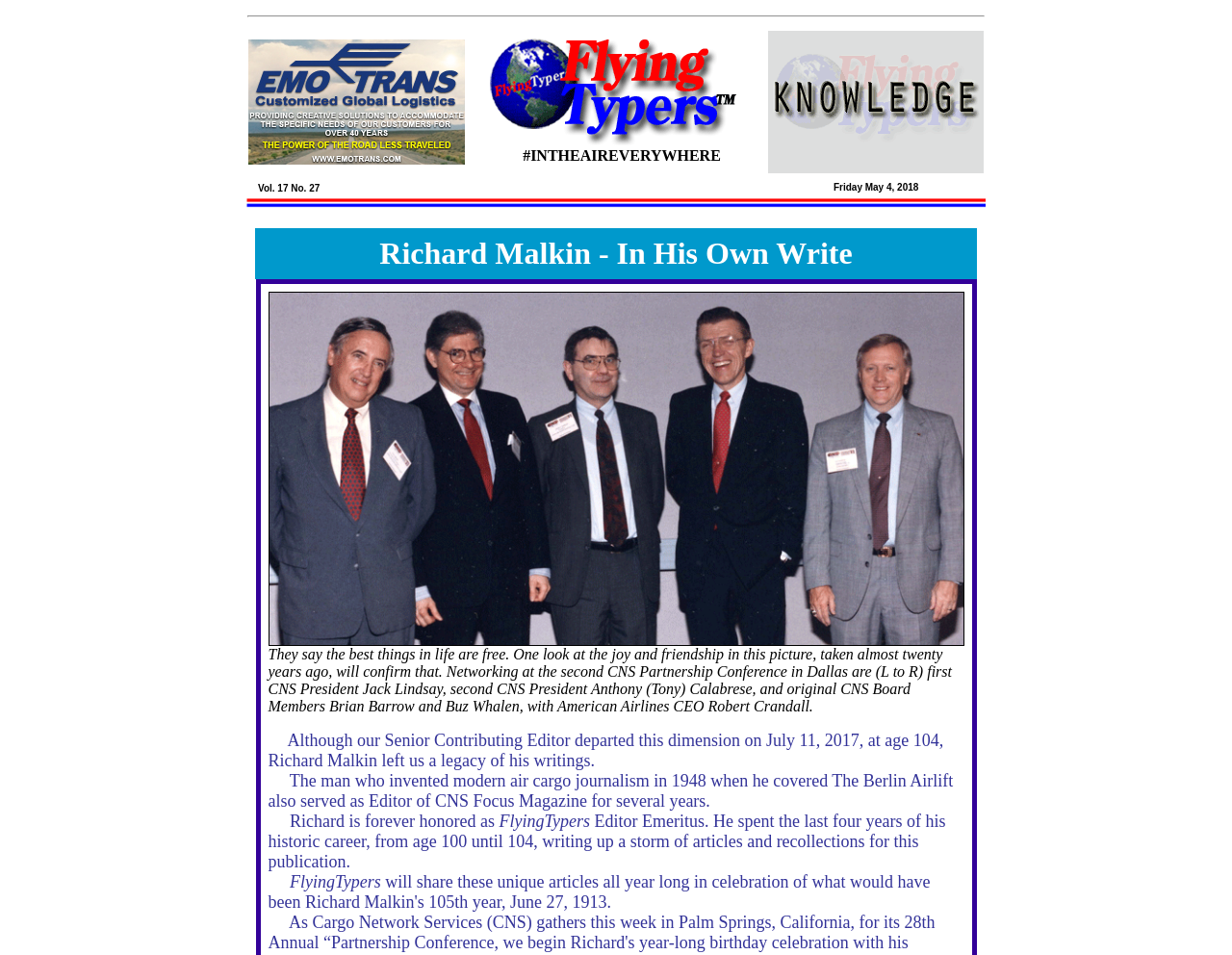Using the provided description: "alt="ACNFT"", find the bounding box coordinates of the corresponding UI element. The output should be four float numbers between 0 and 1, in the format [left, top, right, bottom].

[0.623, 0.165, 0.798, 0.185]